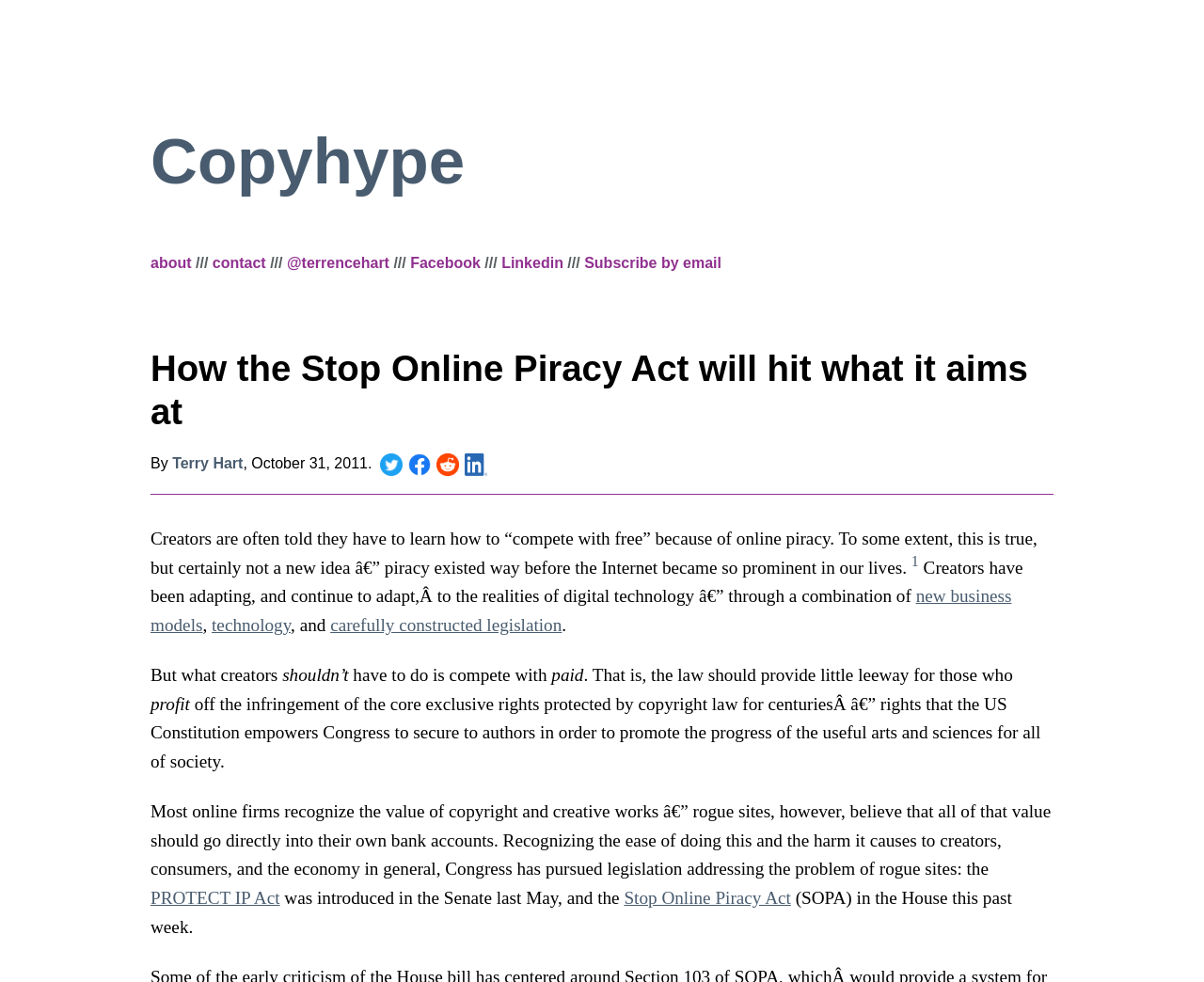With reference to the image, please provide a detailed answer to the following question: What is the author of the article?

The author of the article can be determined by looking at the text following the 'By' keyword, which is 'Terry Hart'.